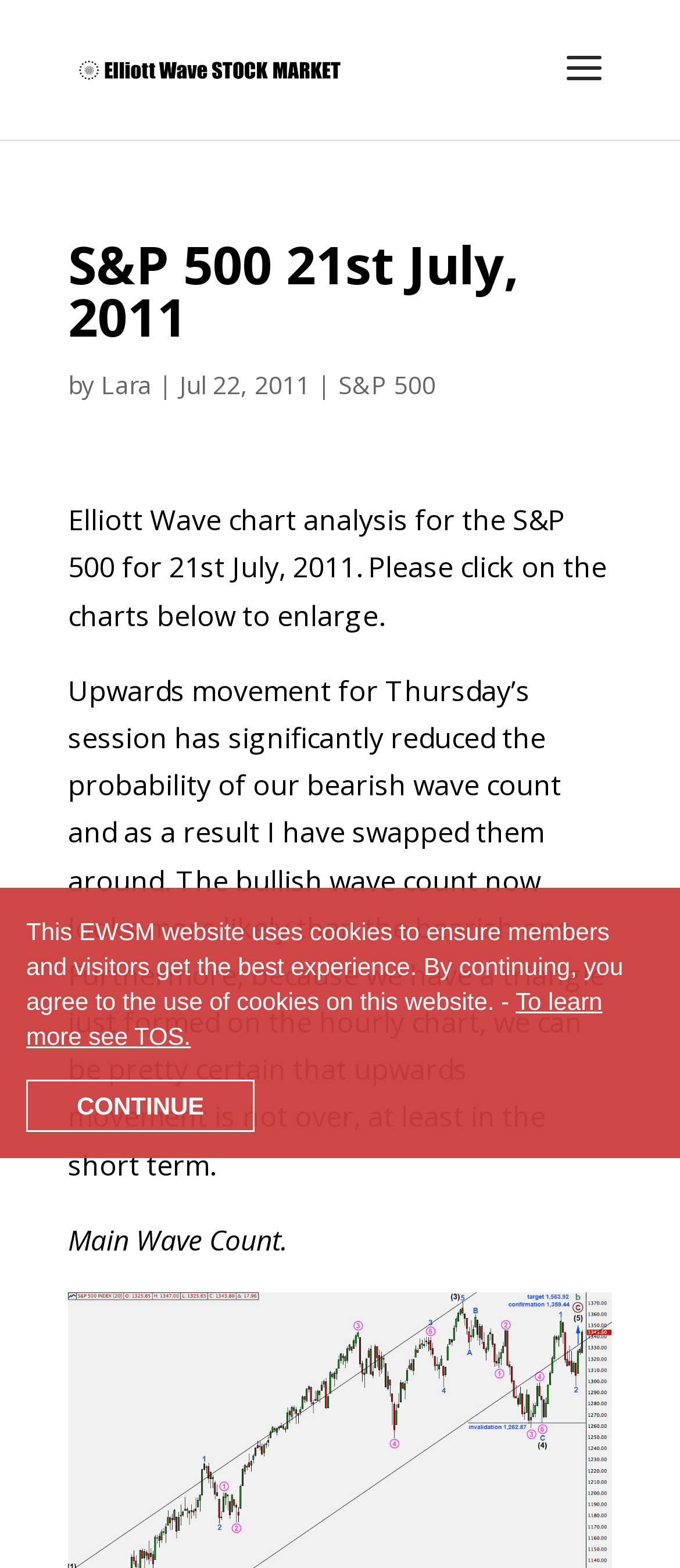Identify the bounding box coordinates for the UI element mentioned here: "alt="Elliott Wave Stock Market"". Provide the coordinates as four float values between 0 and 1, i.e., [left, top, right, bottom].

[0.11, 0.03, 0.51, 0.055]